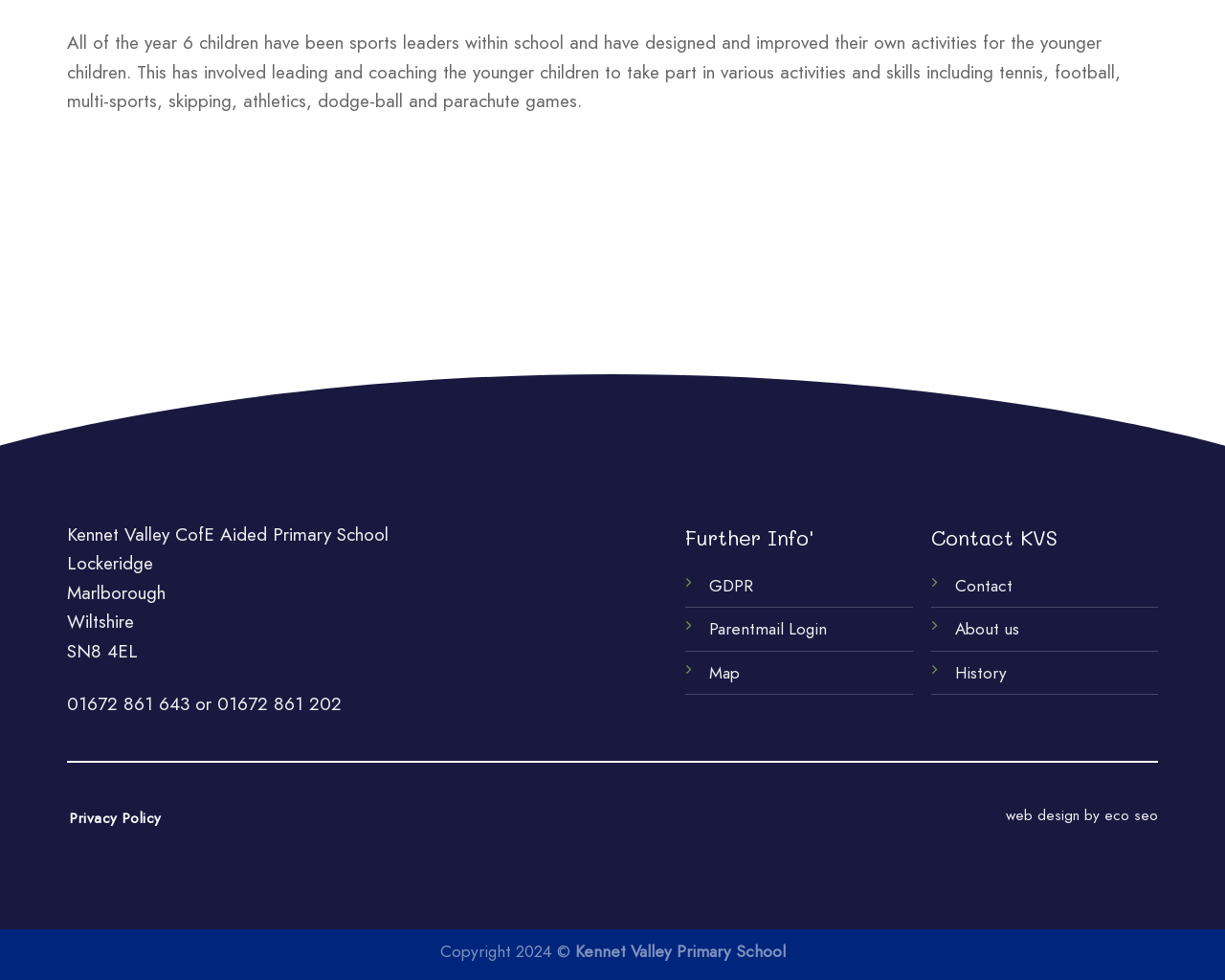What is the category of the 'Further Info' section?
Please respond to the question with a detailed and informative answer.

I found the answer by looking at the element with the text 'Further Info' which is located in the middle of the page, and its type is 'heading', indicating that it is a category or section title.